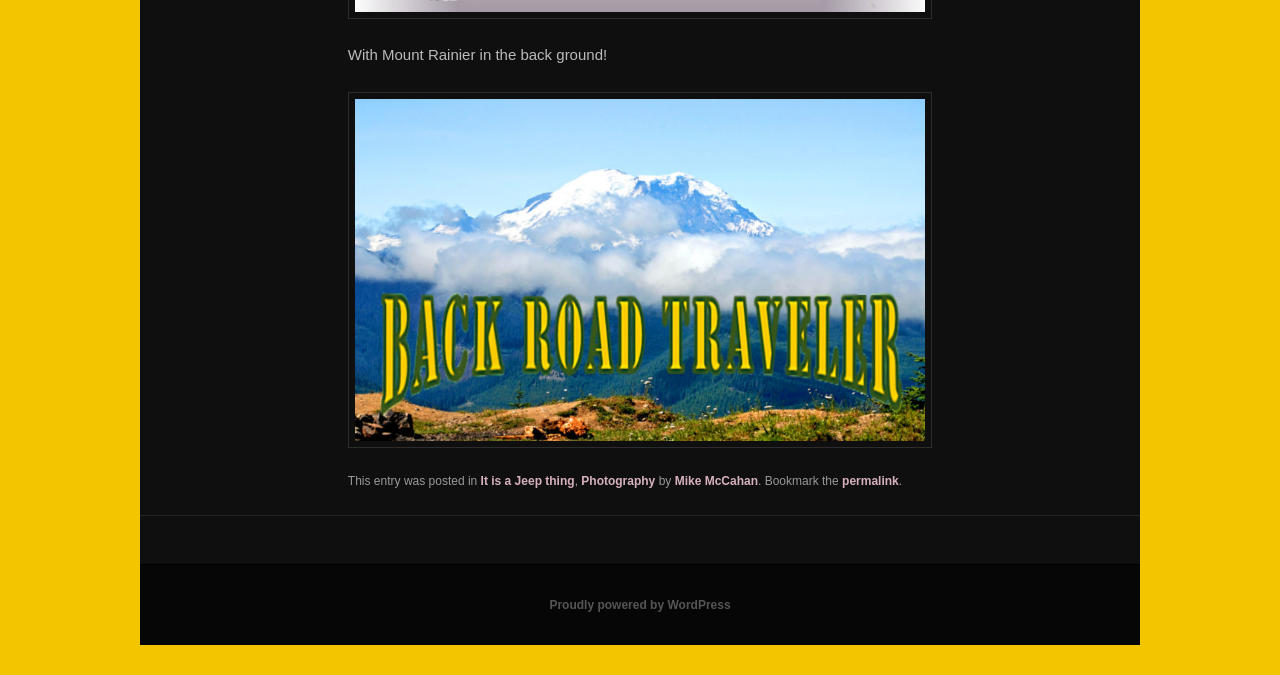What can be done with the permalink?
From the image, respond with a single word or phrase.

Bookmark